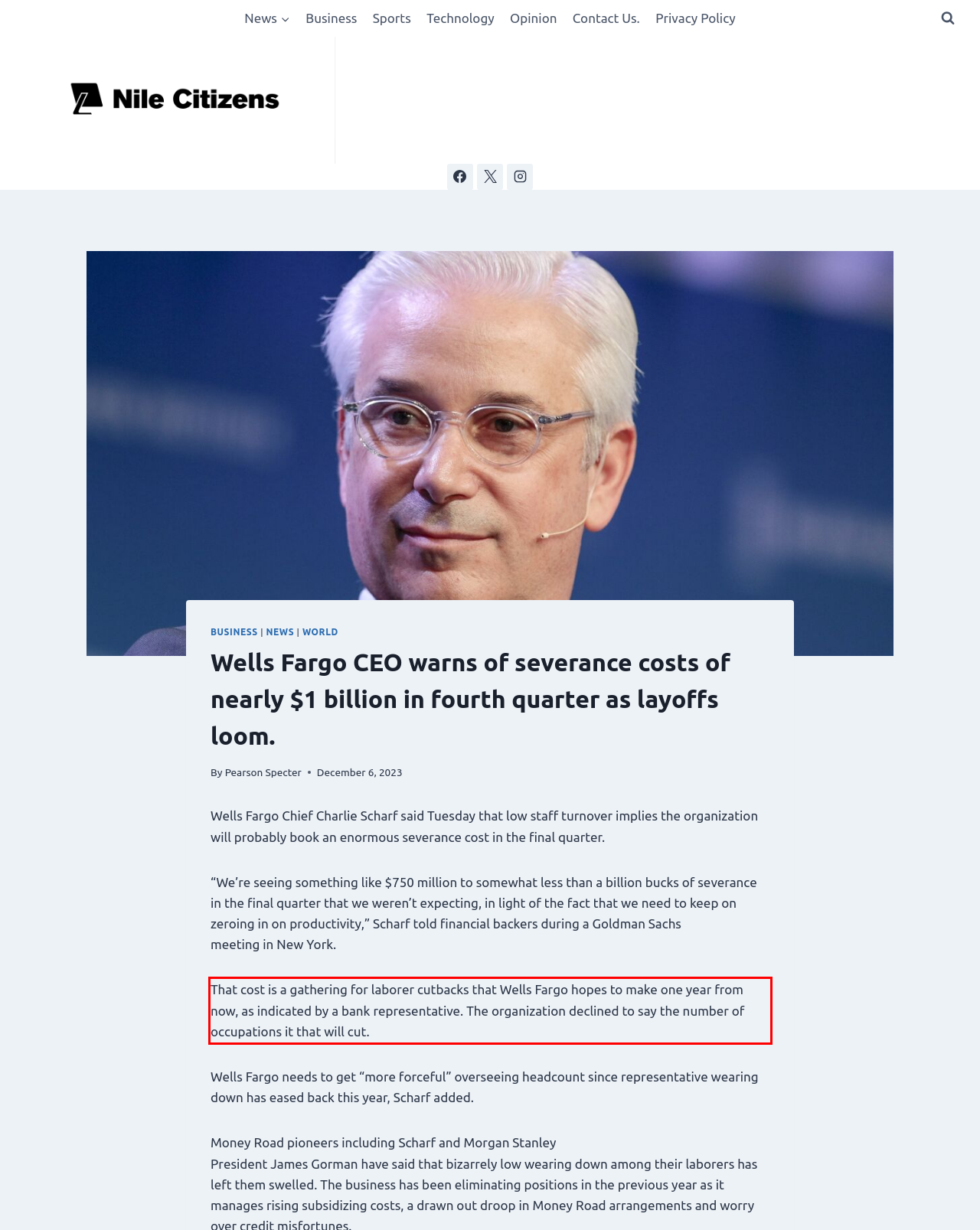You have a screenshot of a webpage with a red bounding box. Identify and extract the text content located inside the red bounding box.

That cost is a gathering for laborer cutbacks that Wells Fargo hopes to make one year from now, as indicated by a bank representative. The organization declined to say the number of occupations it that will cut.